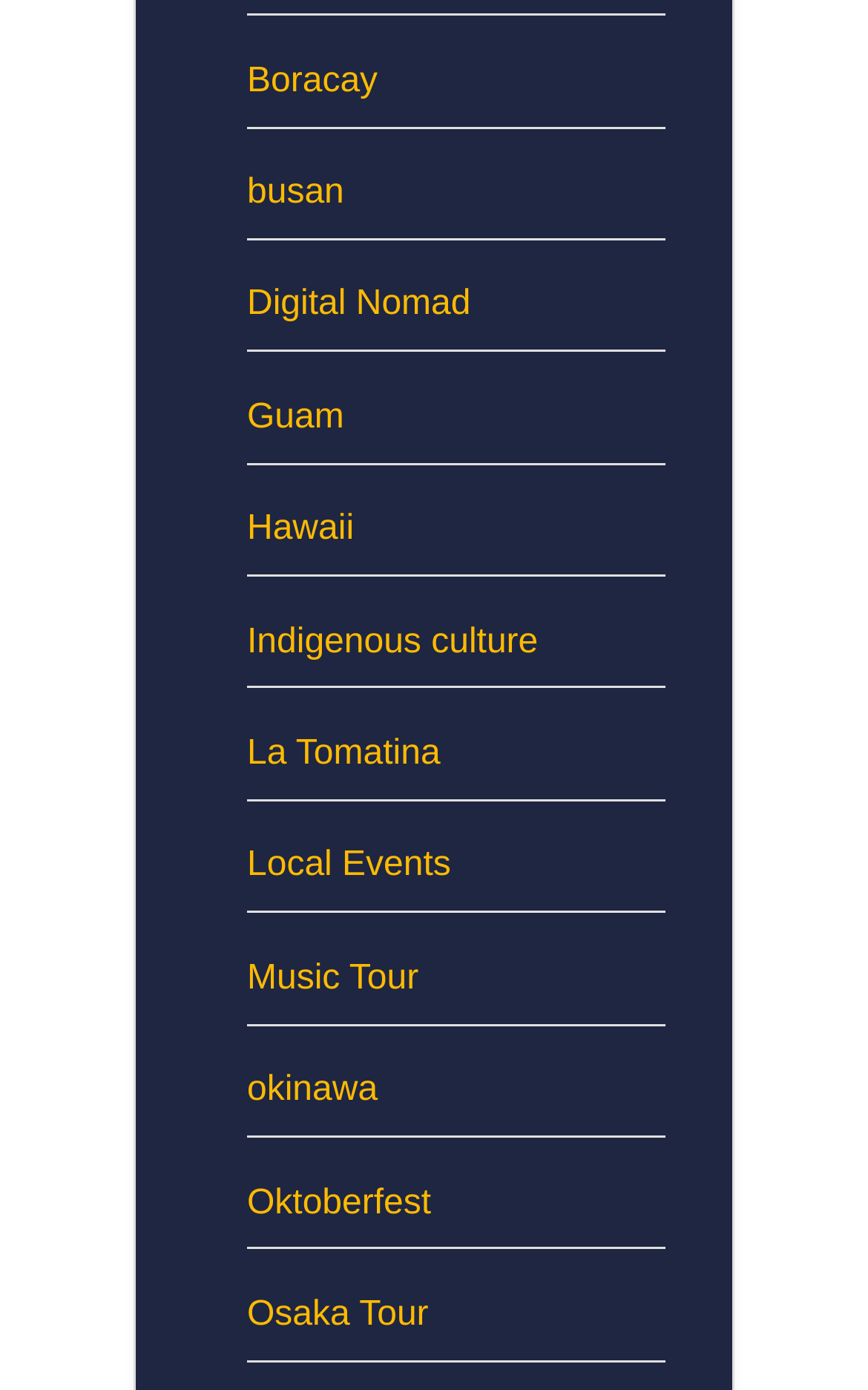Find the bounding box coordinates of the element you need to click on to perform this action: 'Browse preorders'. The coordinates should be represented by four float values between 0 and 1, in the format [left, top, right, bottom].

None